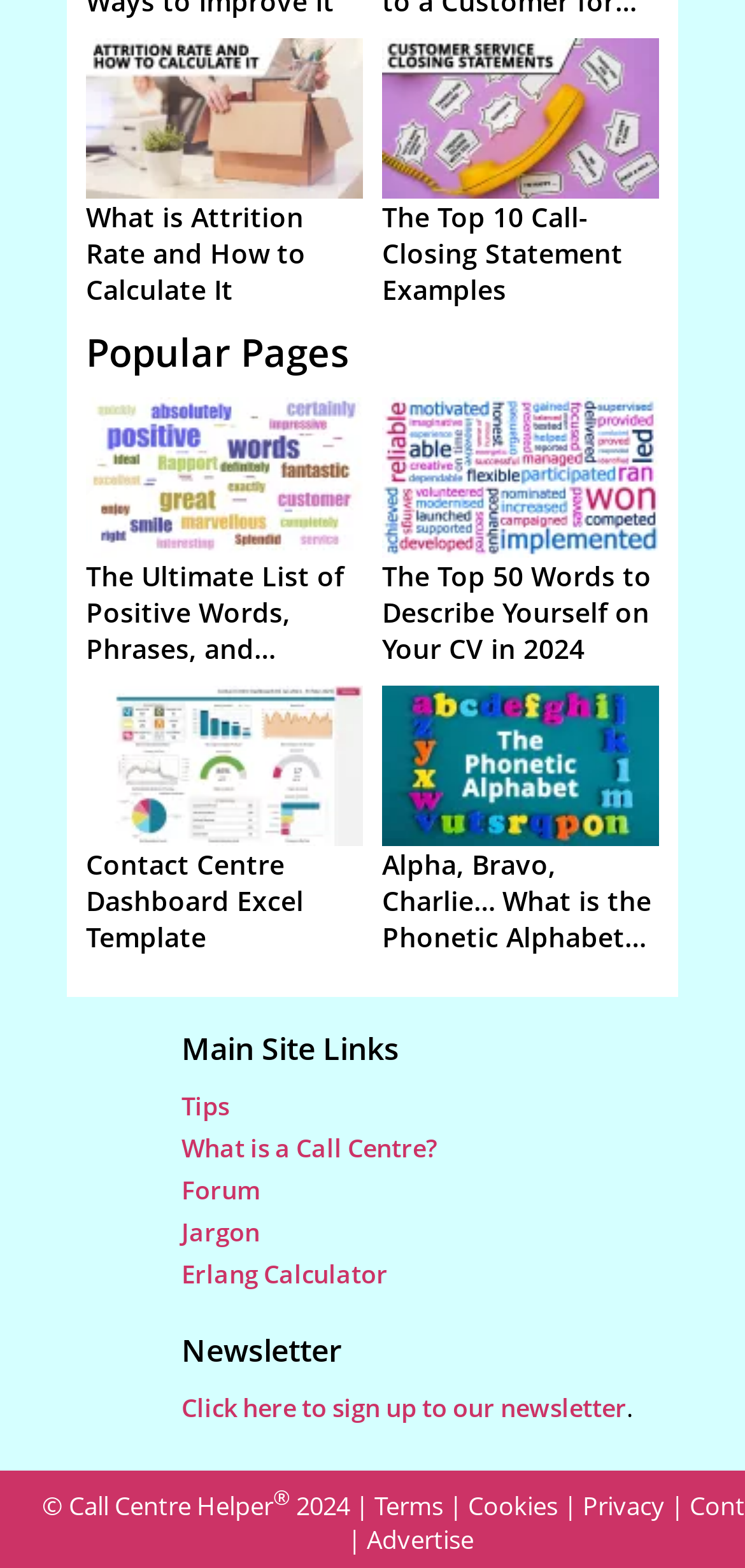Specify the bounding box coordinates of the area that needs to be clicked to achieve the following instruction: "Go to the tips page".

[0.244, 0.694, 0.308, 0.716]